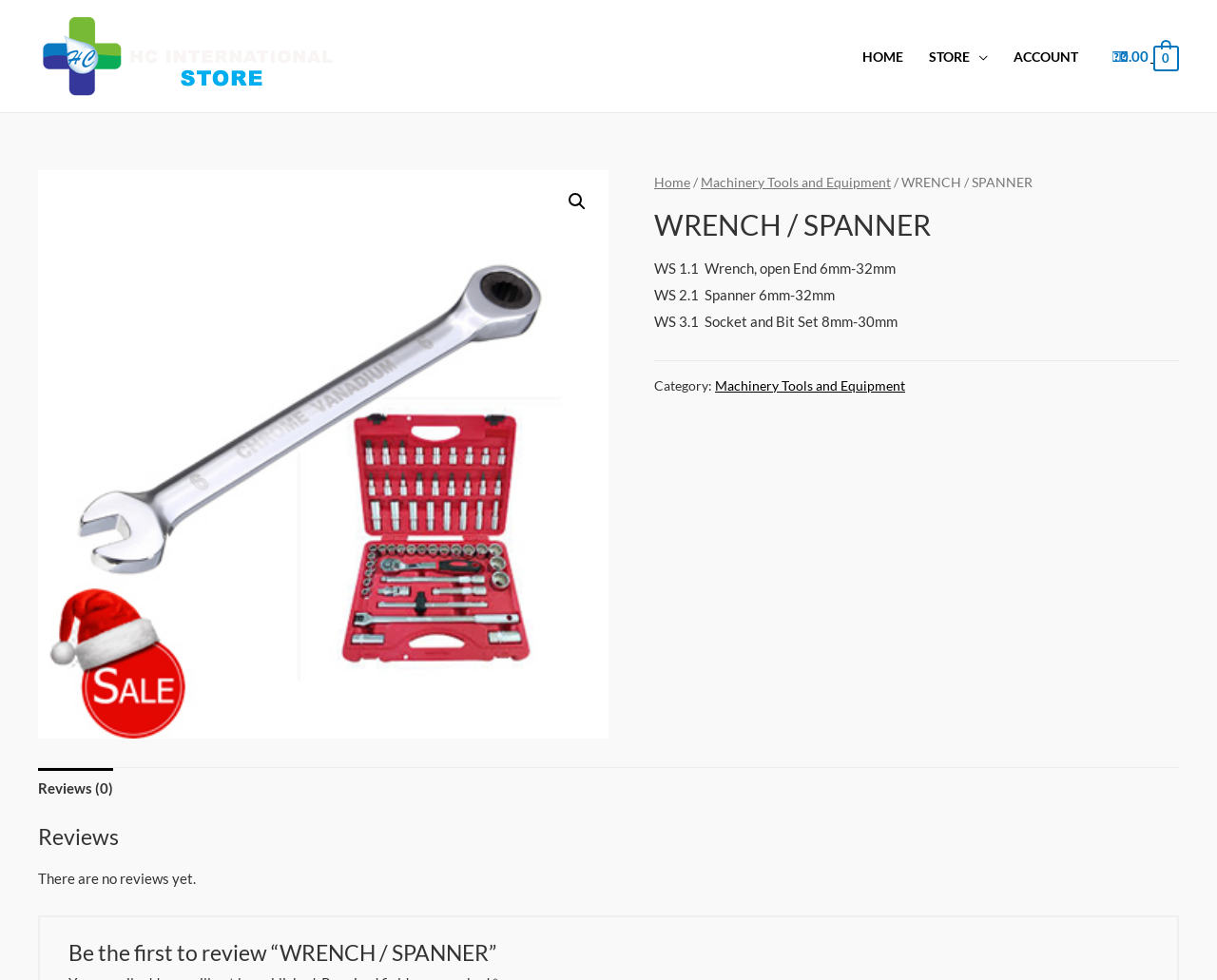Identify the bounding box coordinates of the region that should be clicked to execute the following instruction: "View Machinery Tools and Equipment".

[0.576, 0.177, 0.732, 0.194]